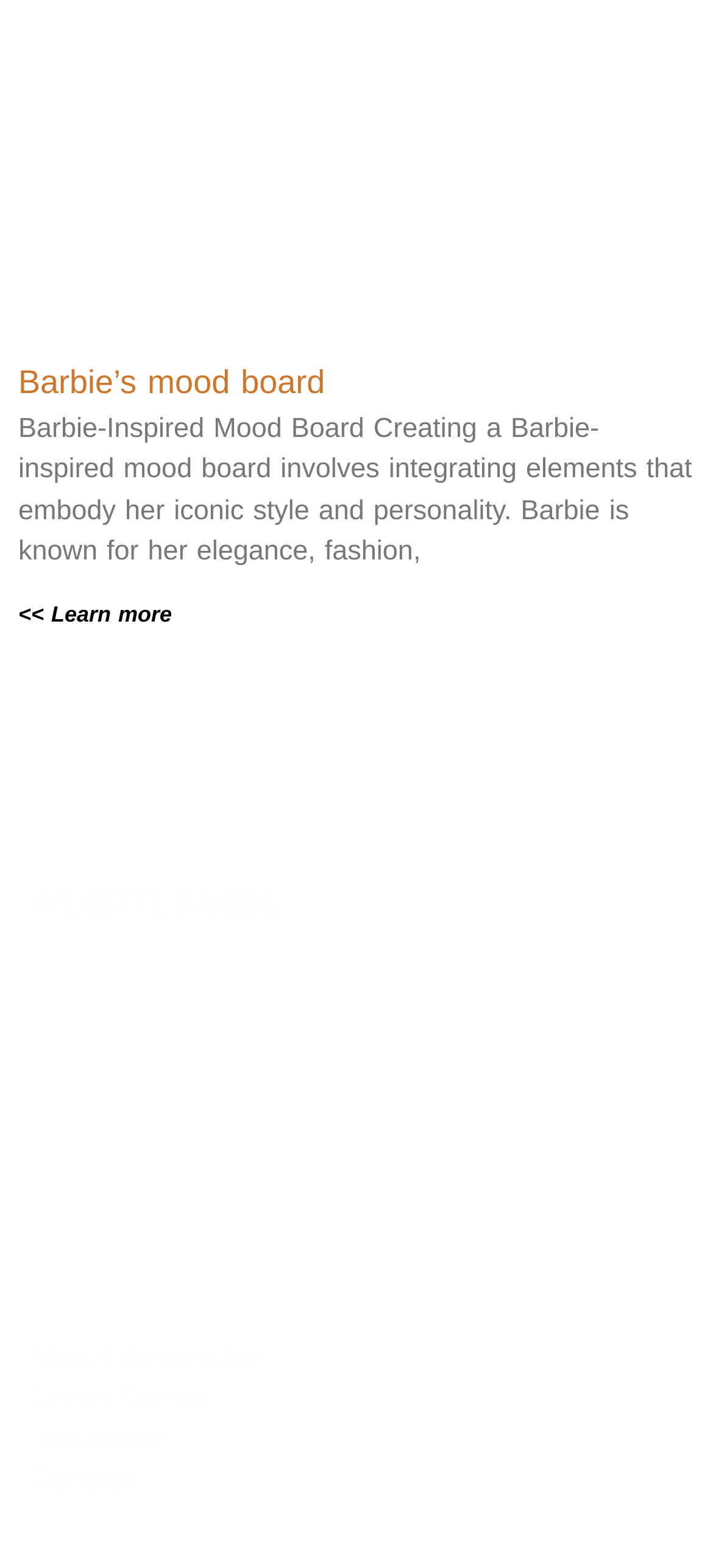Determine the bounding box coordinates for the area you should click to complete the following instruction: "View blog".

[0.038, 0.642, 0.962, 0.668]